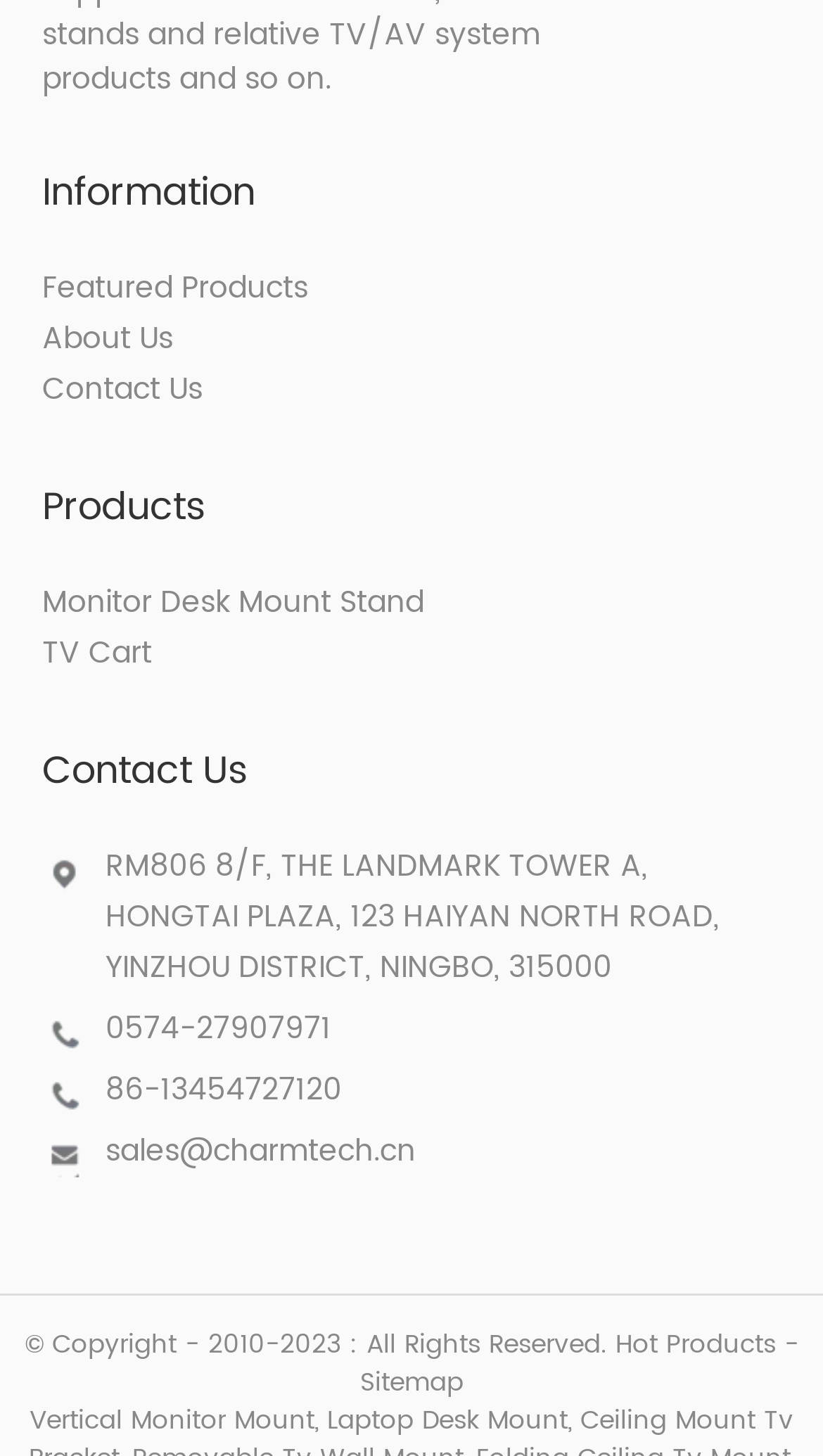Find and provide the bounding box coordinates for the UI element described with: "Monitor Desk Mount Stand".

[0.051, 0.396, 0.515, 0.43]